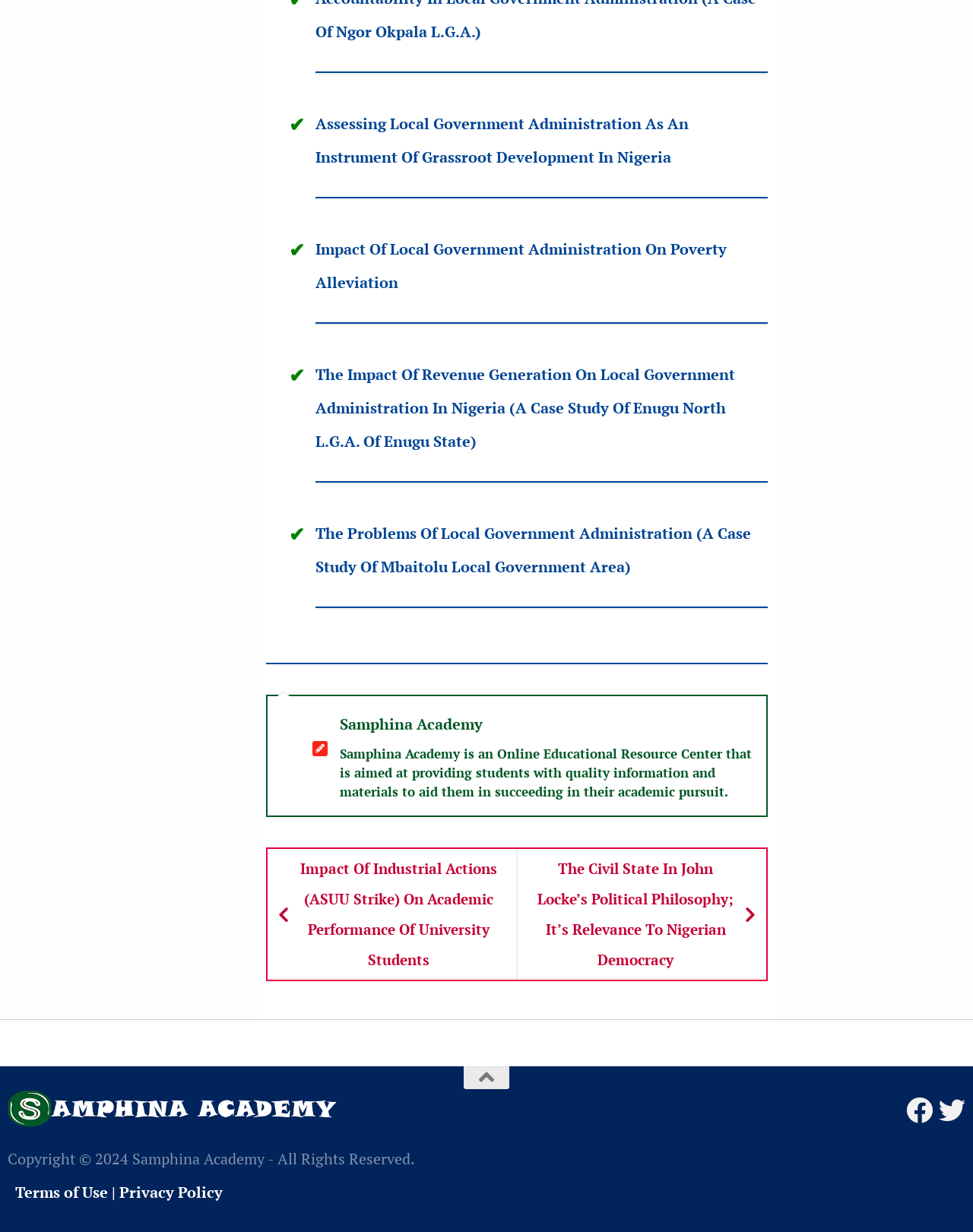Identify the bounding box for the UI element that is described as follows: "Privacy Policy".

[0.123, 0.959, 0.229, 0.976]